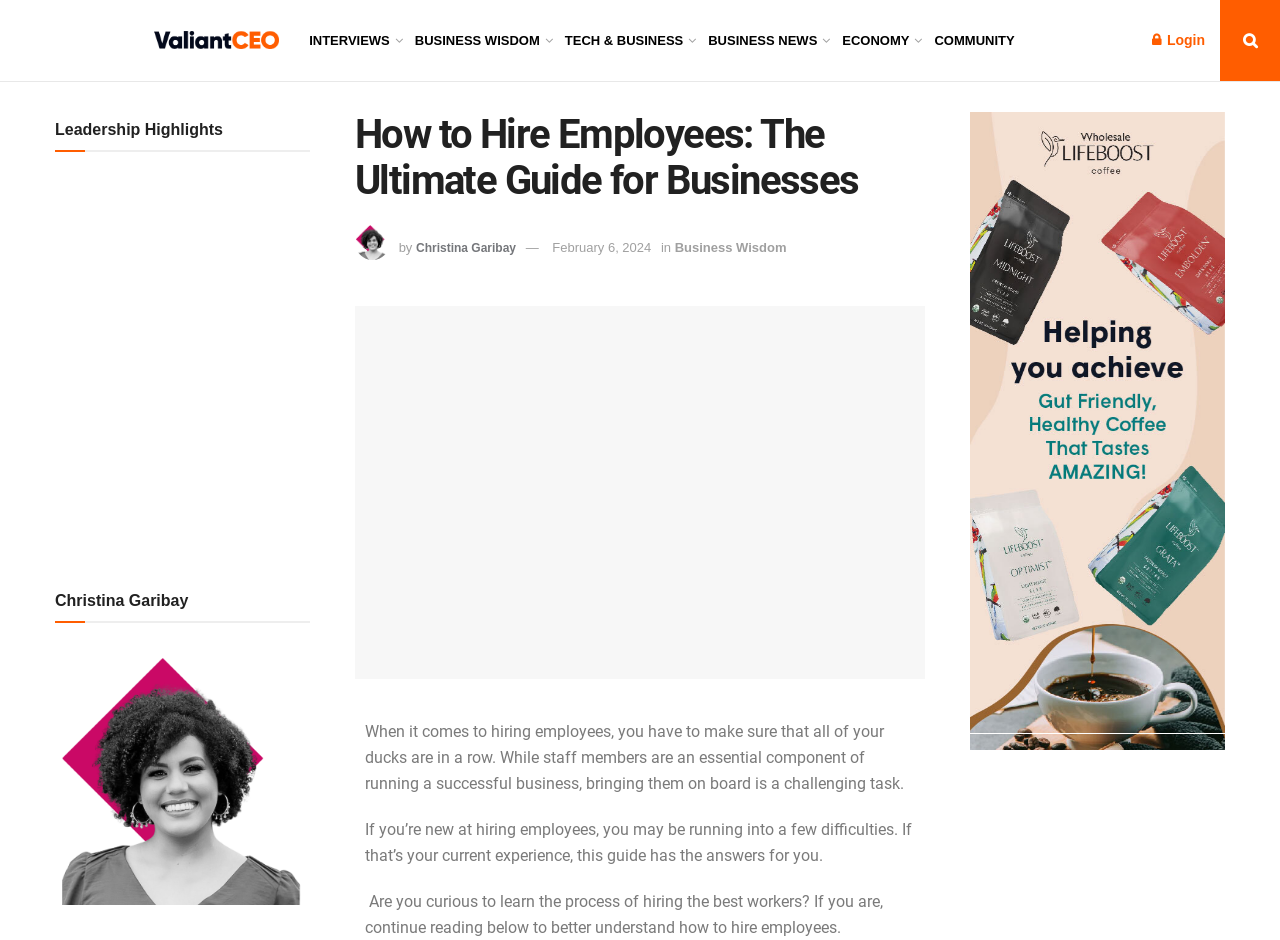Determine the bounding box coordinates for the area that needs to be clicked to fulfill this task: "Read the article by Christina Garibay". The coordinates must be given as four float numbers between 0 and 1, i.e., [left, top, right, bottom].

[0.325, 0.256, 0.403, 0.271]